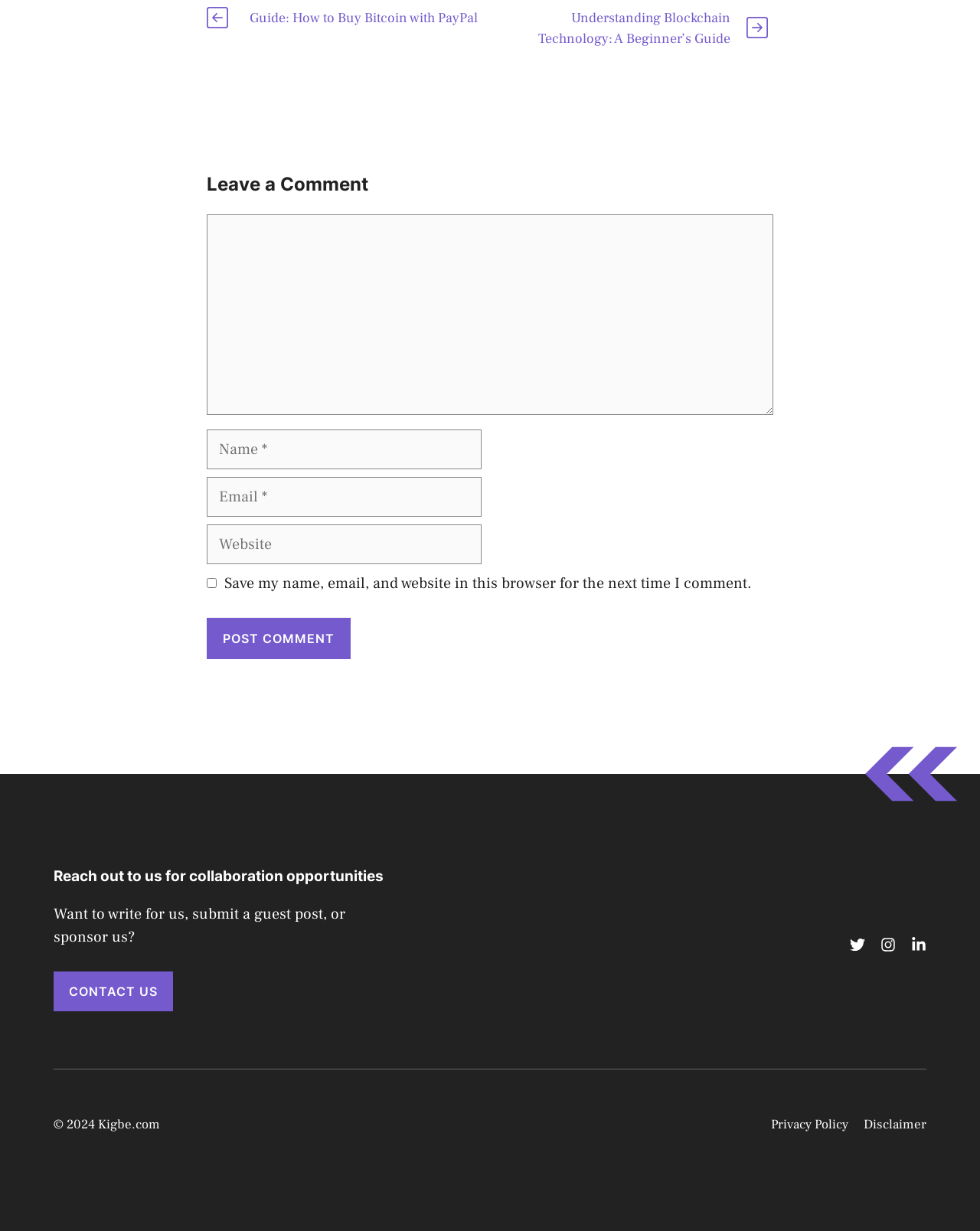Give the bounding box coordinates for this UI element: "Home". The coordinates should be four float numbers between 0 and 1, arranged as [left, top, right, bottom].

None